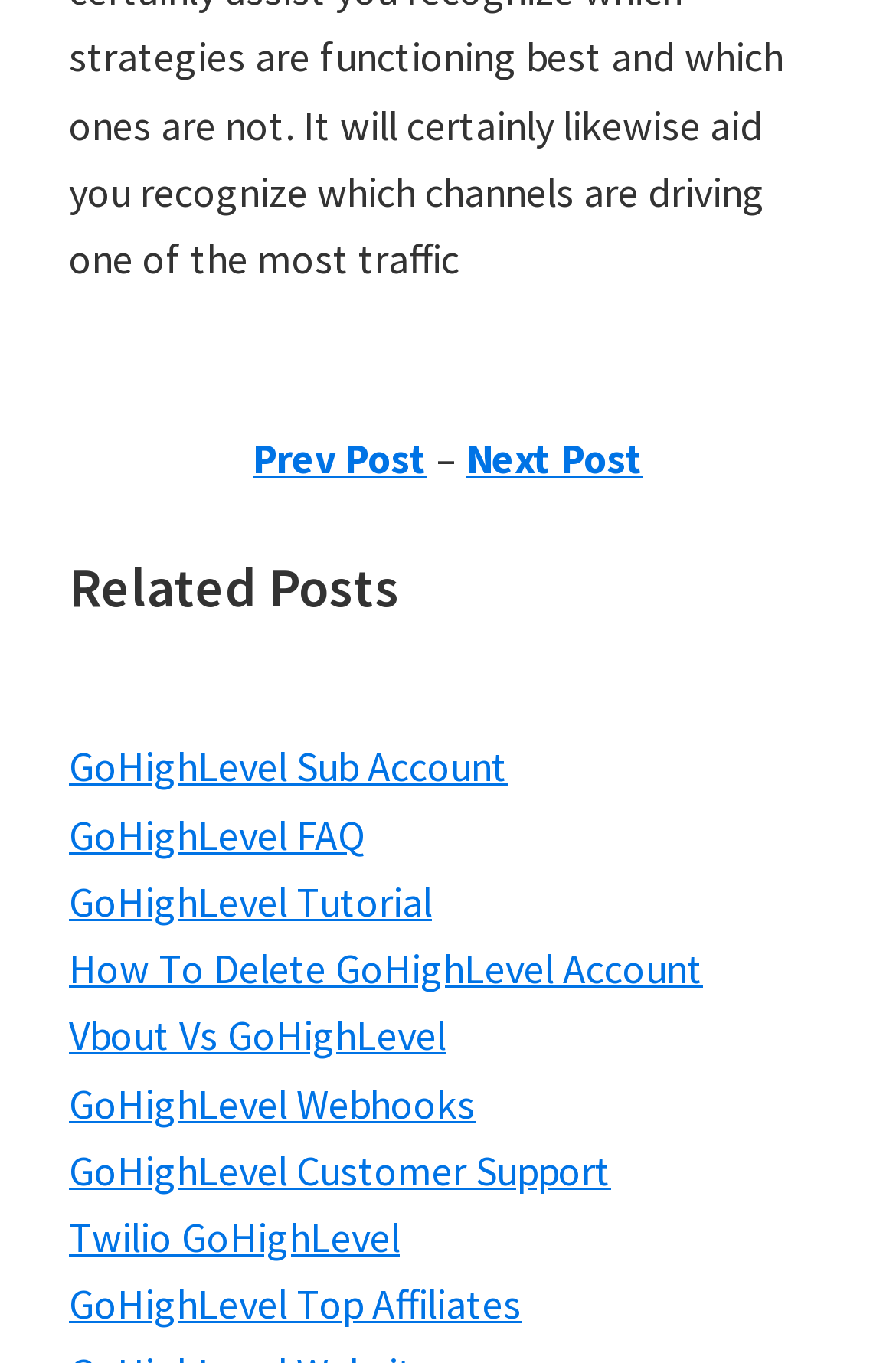Respond with a single word or phrase to the following question:
What is the first link related to GoHighLevel?

GoHighLevel Sub Account